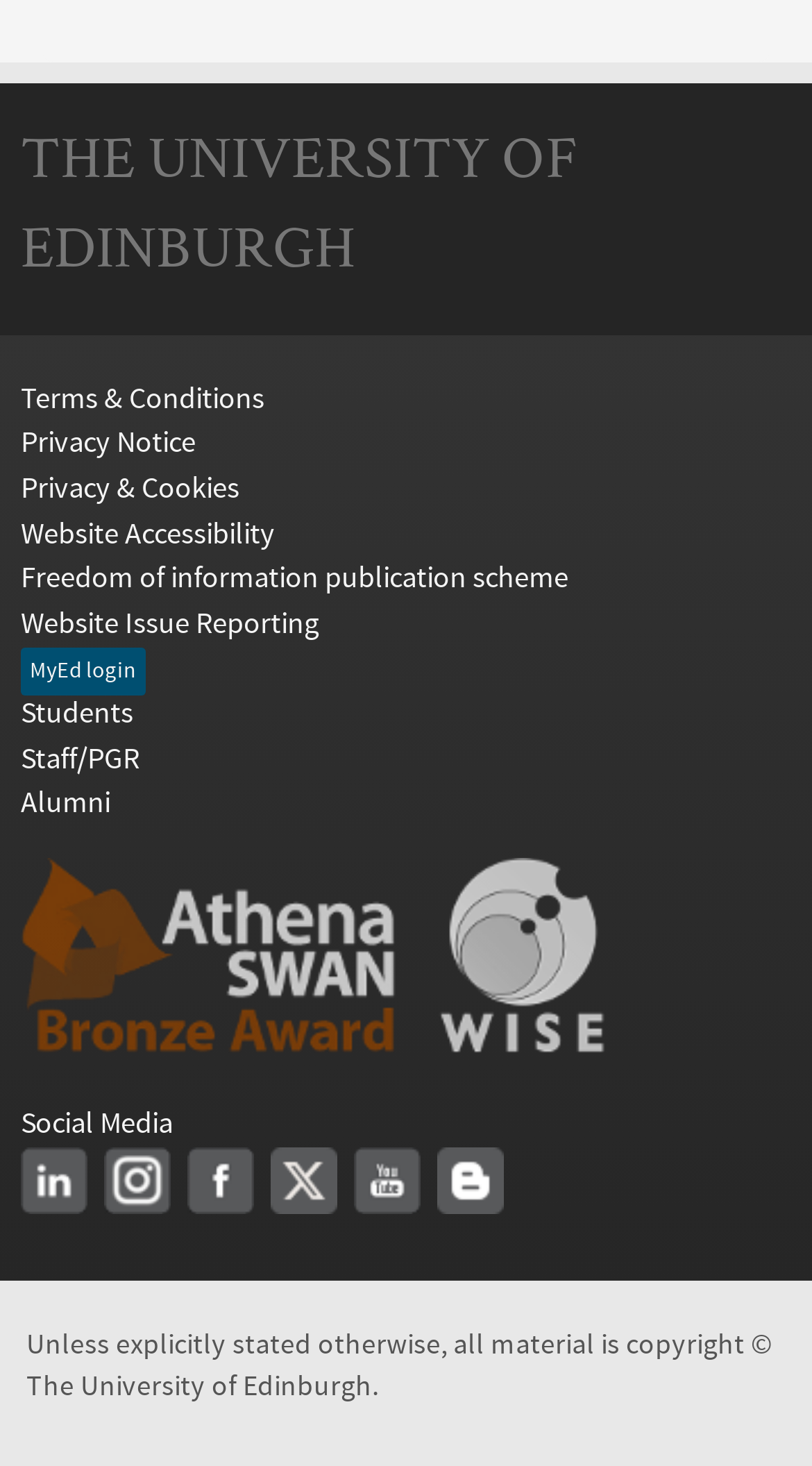What is the name of the university?
Look at the image and provide a detailed response to the question.

The name of the university can be found in the heading element at the top of the webpage, which reads 'THE UNIVERSITY OF EDINBURGH'.